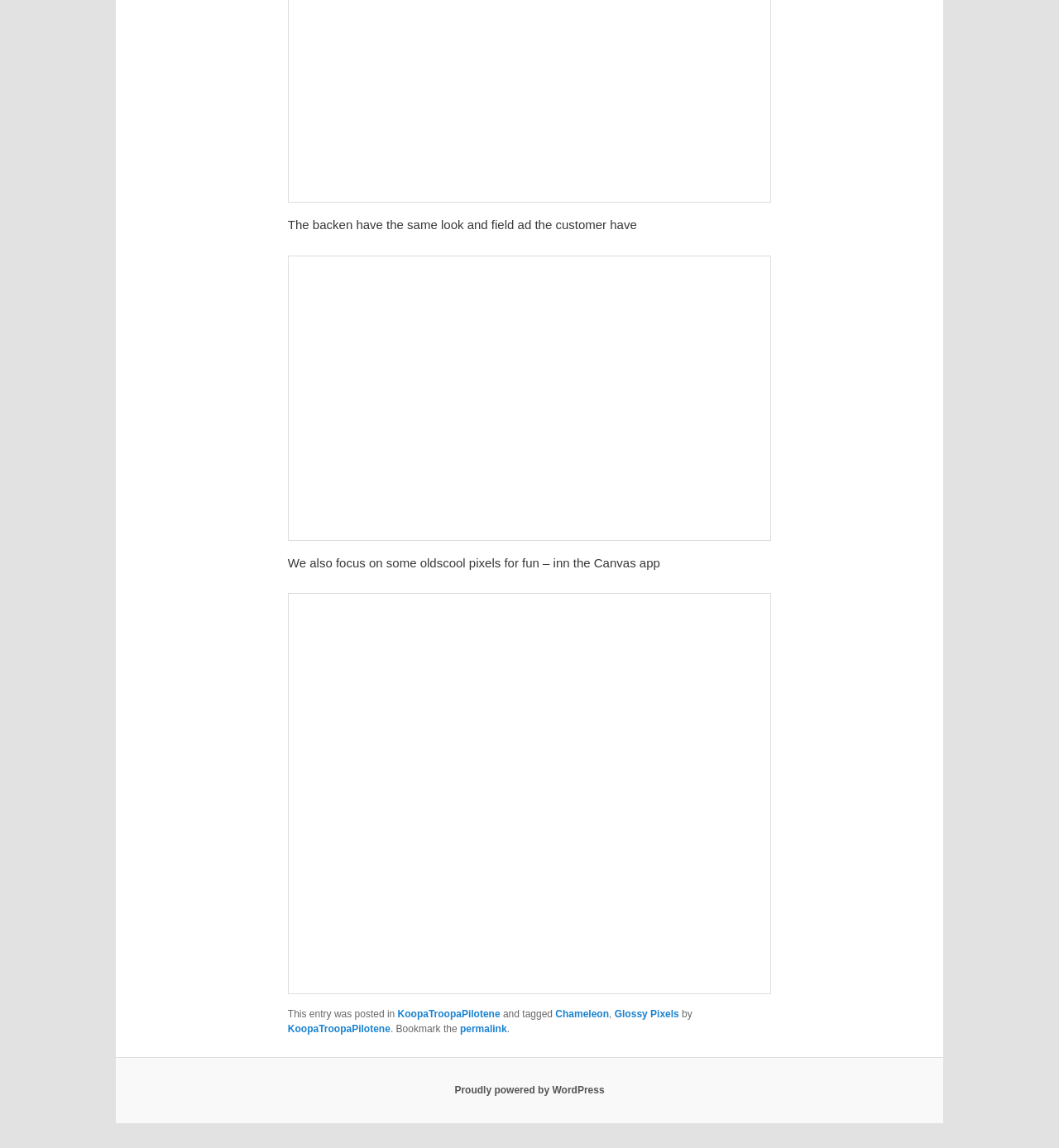Identify and provide the bounding box coordinates of the UI element described: "Chameleon". The coordinates should be formatted as [left, top, right, bottom], with each number being a float between 0 and 1.

[0.524, 0.878, 0.575, 0.888]